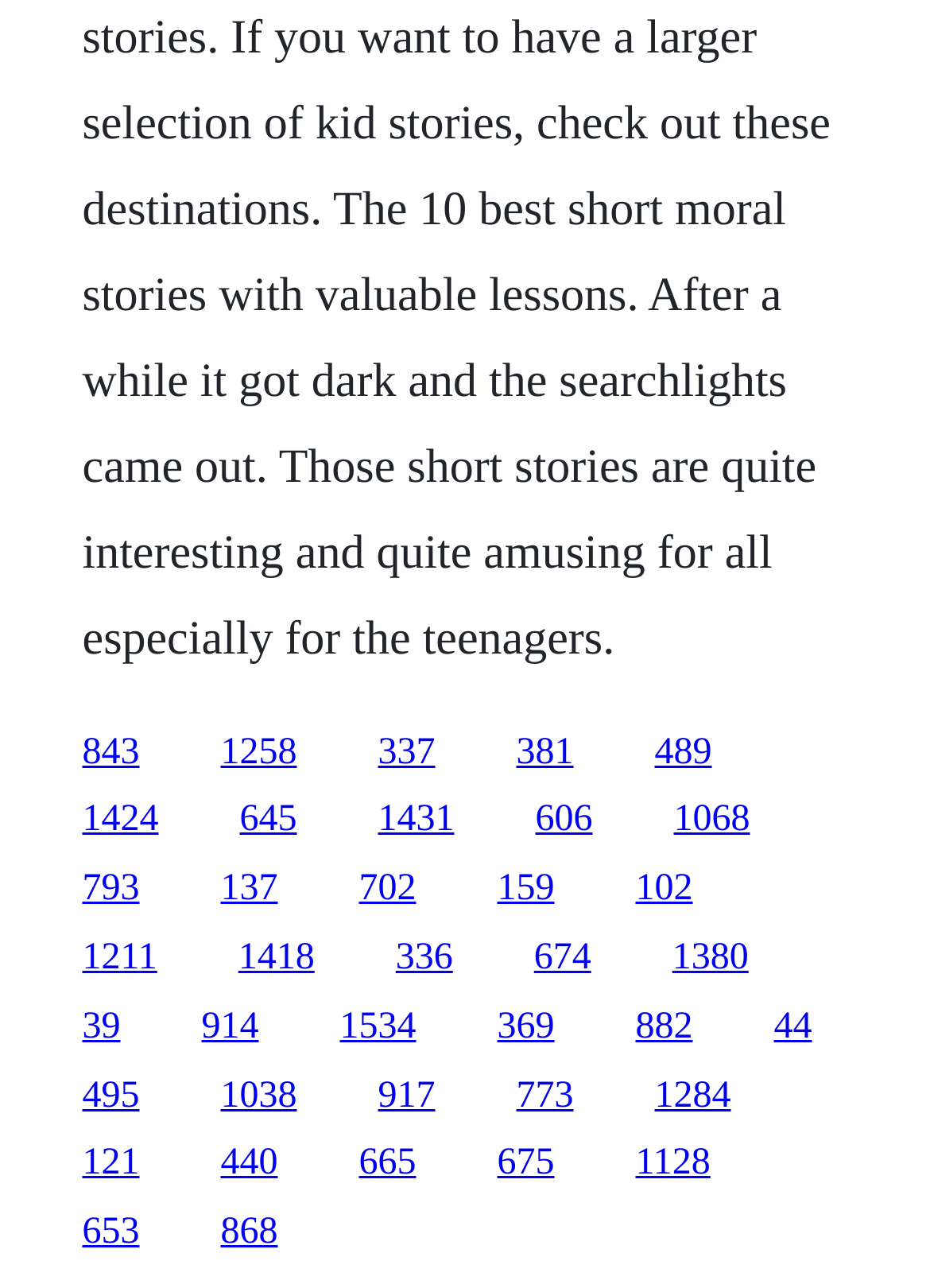Respond to the following query with just one word or a short phrase: 
How many links are on the webpage?

28